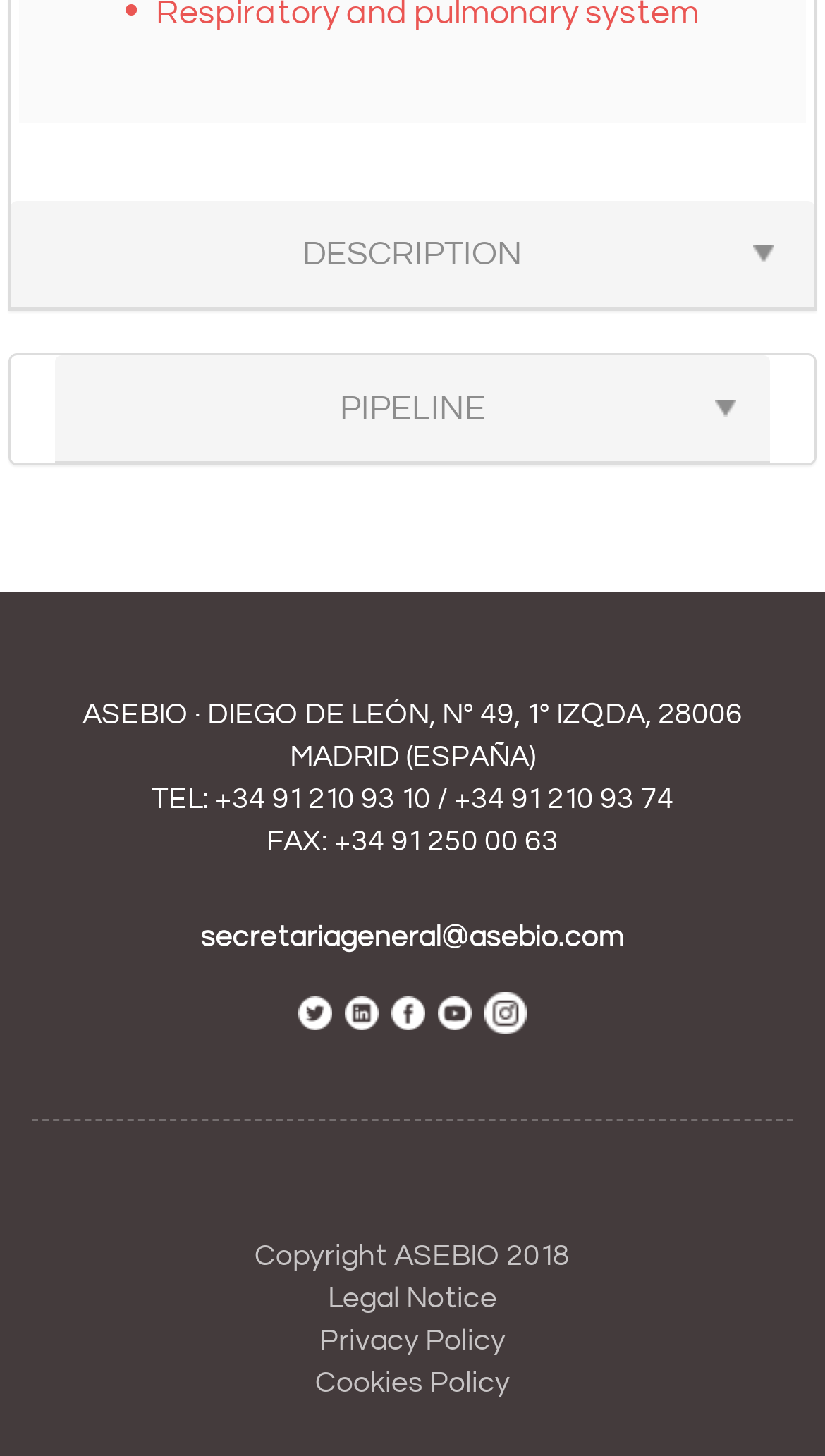What is the fax number of ASEBIO?
Please ensure your answer to the question is detailed and covers all necessary aspects.

I found the fax number by looking at the static text element with the content 'FAX: +34 91 250 00 63' which is located below the phone number.